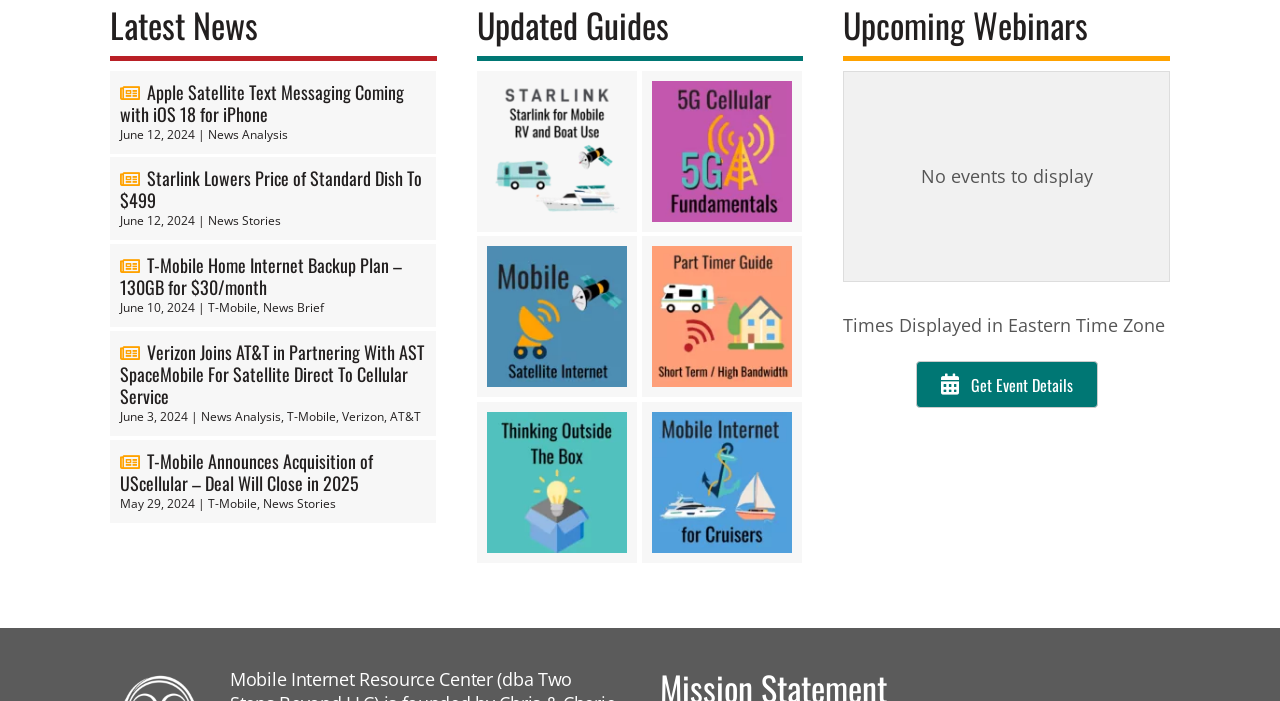Determine the bounding box coordinates for the element that should be clicked to follow this instruction: "Read Apple Satellite Text Messaging news". The coordinates should be given as four float numbers between 0 and 1, in the format [left, top, right, bottom].

[0.094, 0.113, 0.316, 0.181]